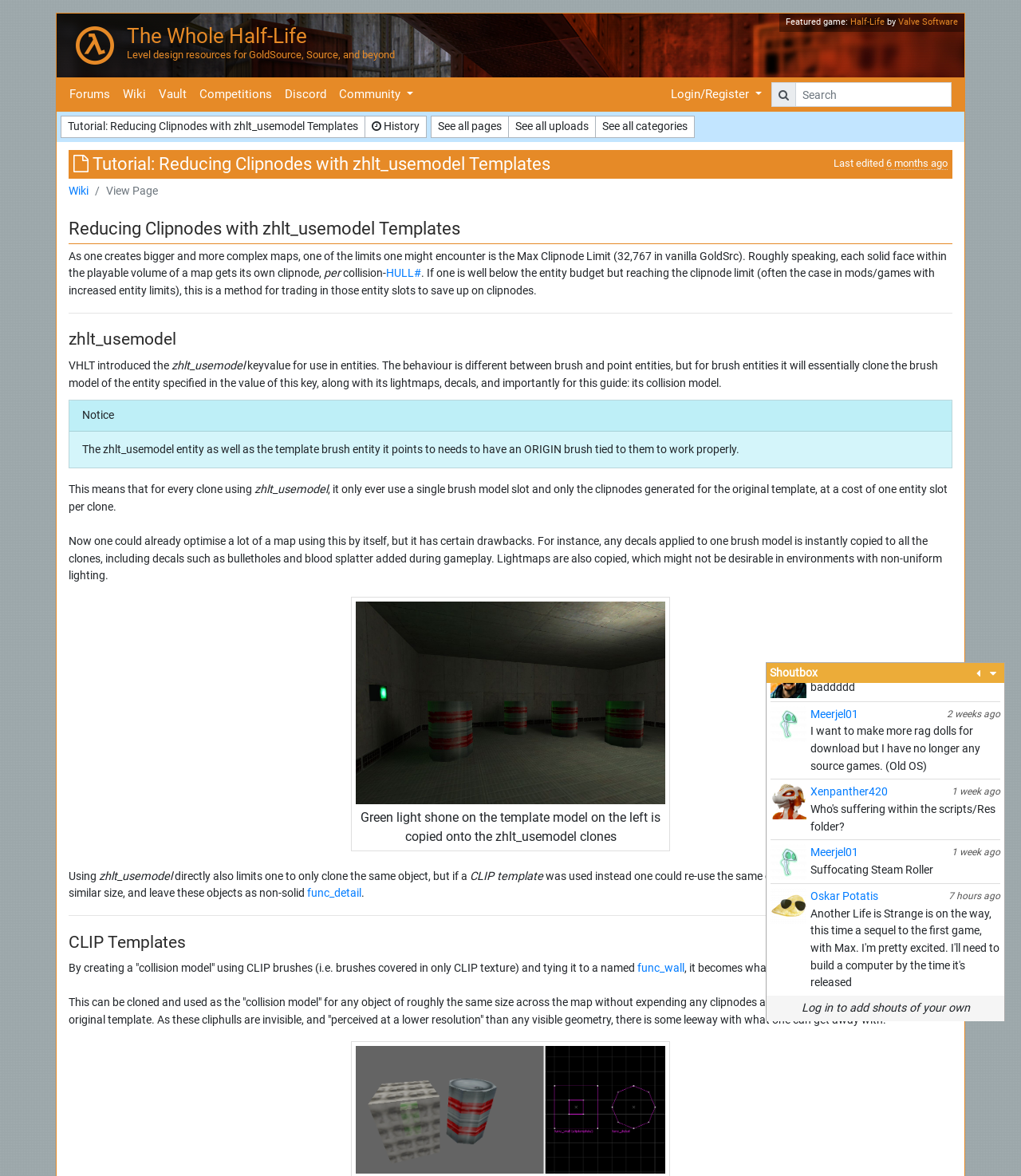Write a detailed summary of the webpage, including text, images, and layout.

This webpage is a tutorial on reducing clipnodes with zhlt_usemodel templates in Half-Life and Source mapping. The page has a navigation menu at the top with links to various sections, including forums, wiki, vault, competitions, and community. On the top right, there is a search bar and a login/register button.

Below the navigation menu, there is a heading that displays the title of the tutorial, "Reducing Clipnodes with zhlt_usemodel Templates," along with the last edited date. The tutorial is divided into several sections, each with its own heading.

The first section explains the concept of clipnodes and how they can be a limitation in map creation. It also introduces the zhlt_usemodel template as a solution to this problem. The section includes a notice about the importance of having an ORIGIN brush tied to the zhlt_usemodel entity and the template brush entity.

The next section discusses the benefits and drawbacks of using zhlt_usemodel templates. It explains how they can be used to optimize map creation but also notes that they can copy decals and lightmaps from the original template, which may not be desirable.

The page also includes an image that demonstrates how lightmaps are copied from the original template to the zhlt_usemodel clones. Below the image, there is a section that discusses the use of CLIP templates as an alternative to zhlt_usemodel templates. This section explains how CLIP templates can be used to create a "collision model" that can be reused across the map without expending clipnodes.

At the bottom of the page, there is a shoutbox section where users can leave comments. The shoutbox includes several comments from users, along with their usernames and timestamps.